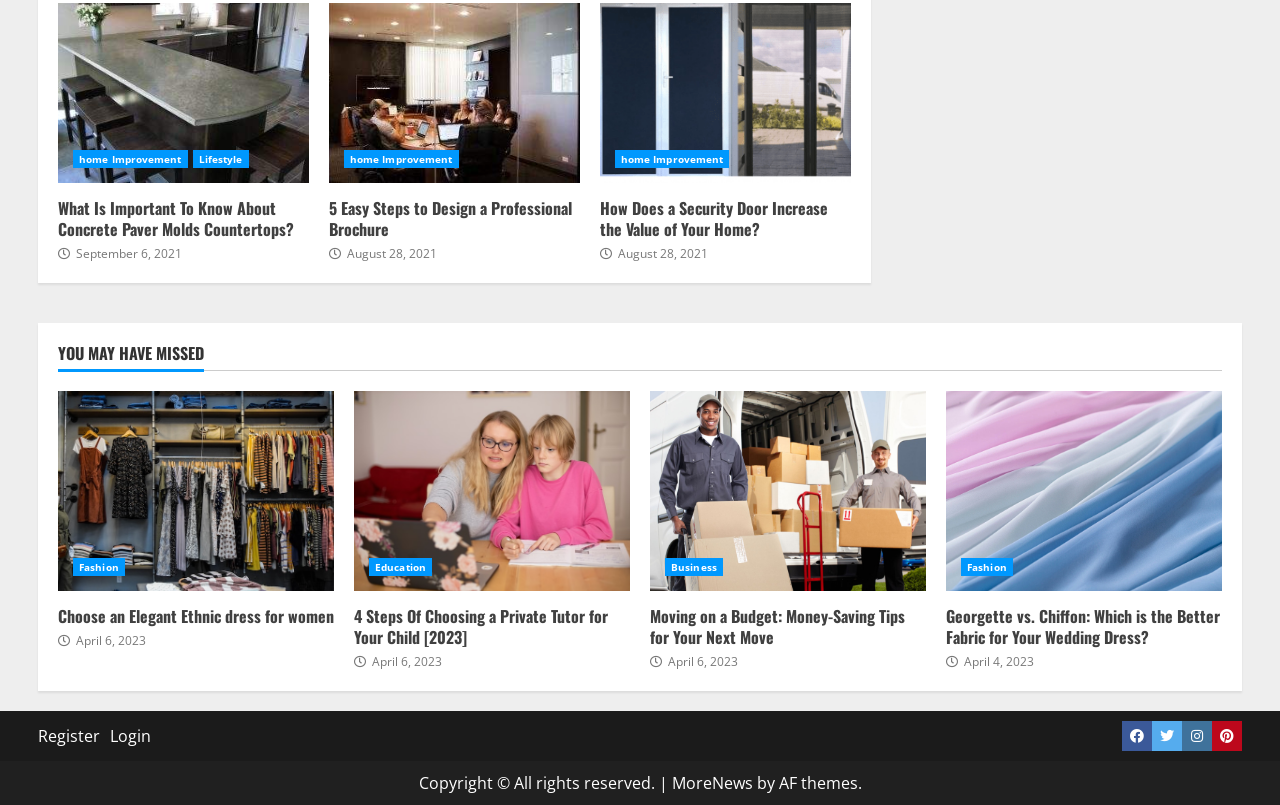Determine the bounding box coordinates of the area to click in order to meet this instruction: "Read about concrete paver molds countertops".

[0.045, 0.246, 0.241, 0.298]